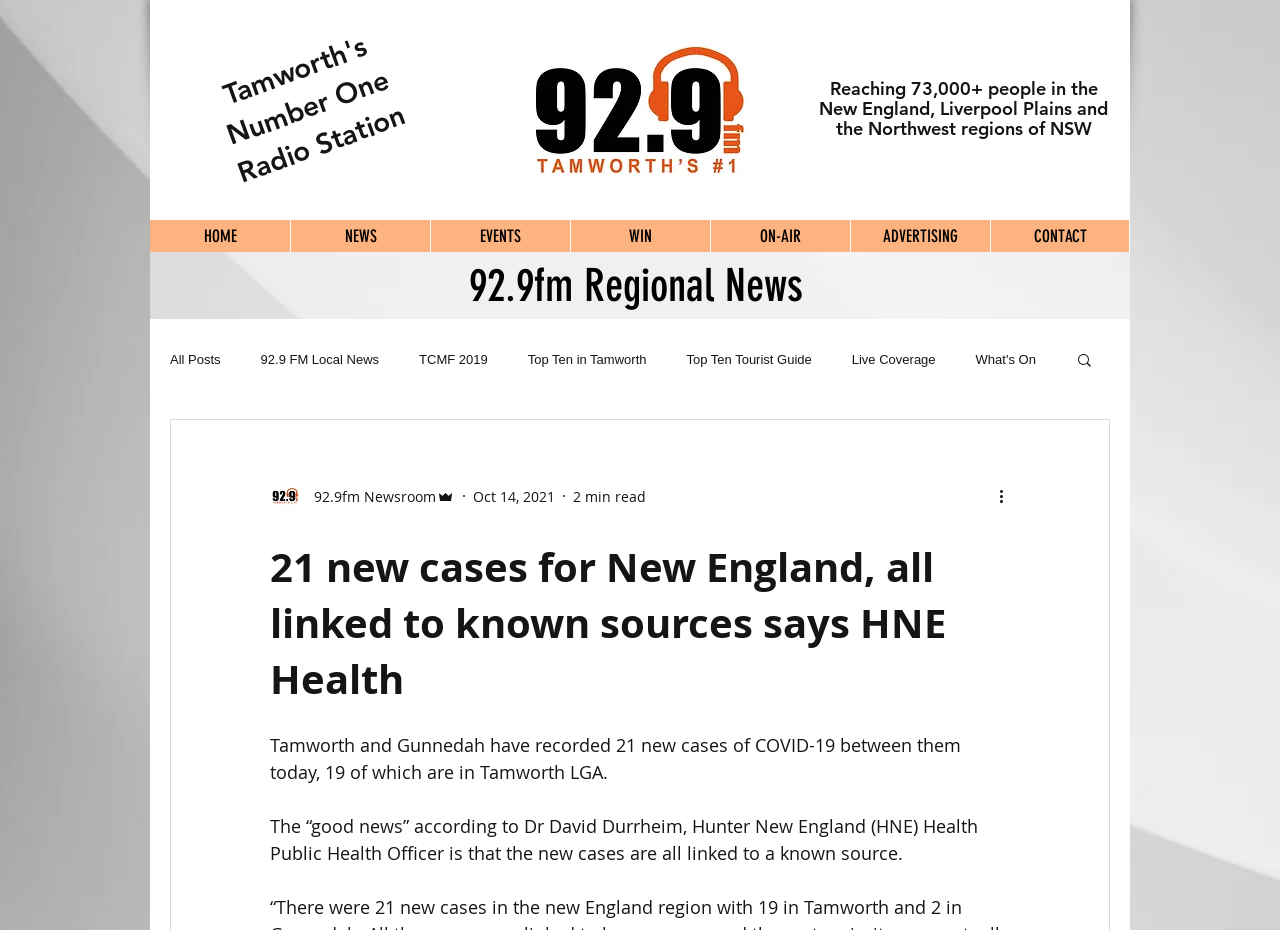How many of the new cases are in Tamworth LGA?
Please ensure your answer to the question is detailed and covers all necessary aspects.

The answer can be found in the article's content, where it is mentioned that Tamworth and Gunnedah have recorded 21 new cases of COVID-19 between them today, 19 of which are in Tamworth LGA.